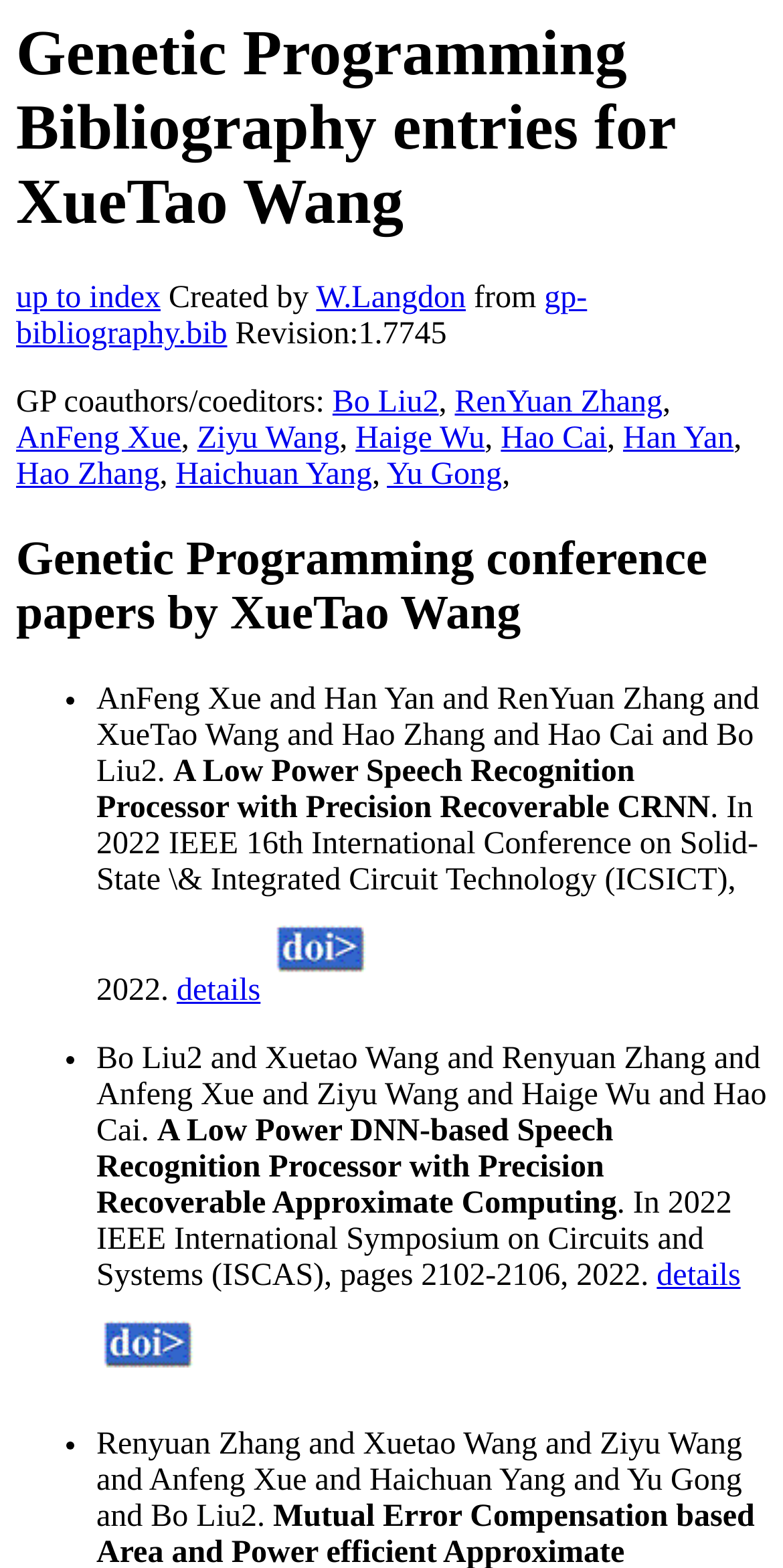Locate and provide the bounding box coordinates for the HTML element that matches this description: "Bo Liu2".

[0.425, 0.246, 0.56, 0.268]